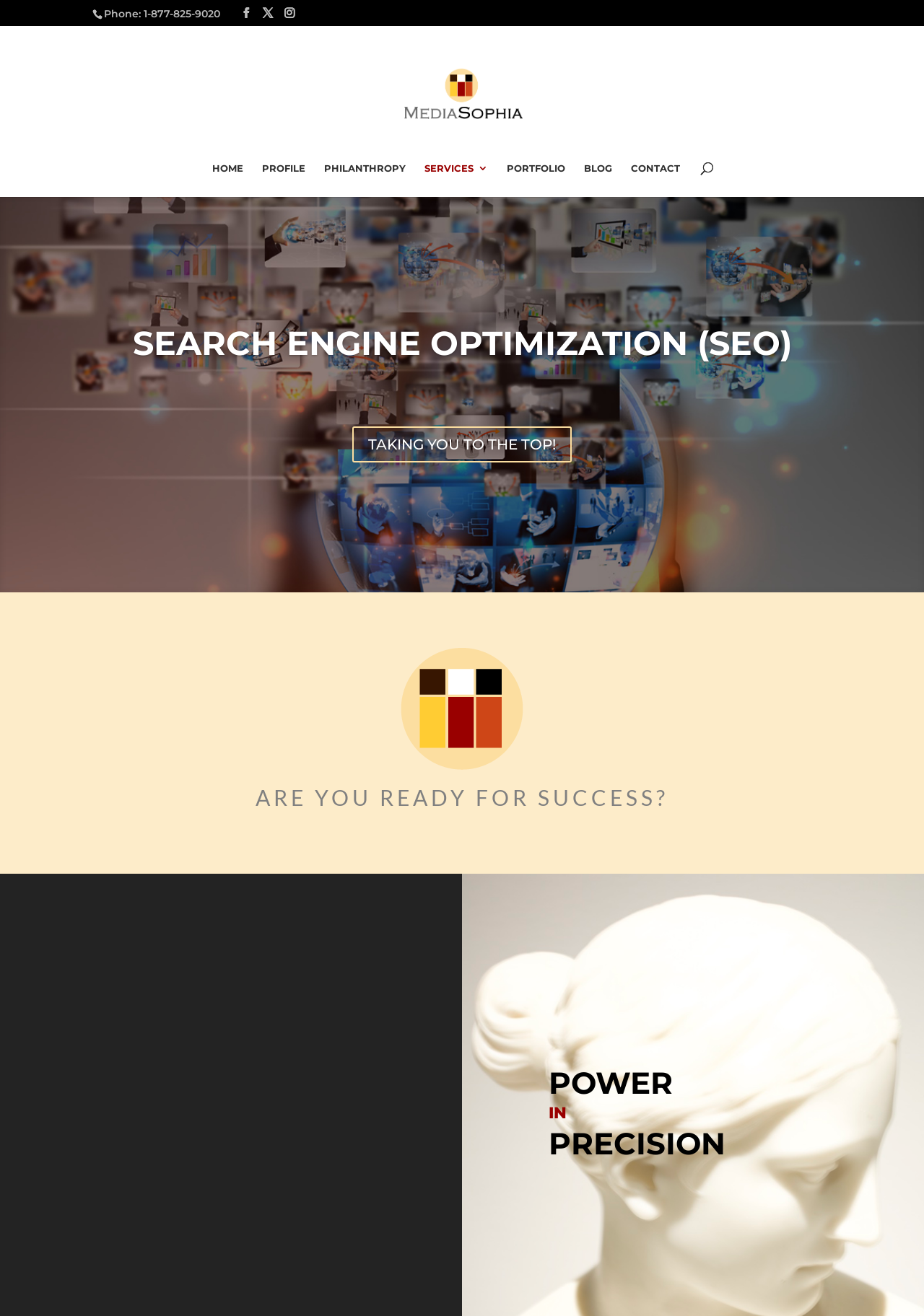What is the alternative text of the image in the middle of the webpage?
Based on the image, answer the question with as much detail as possible.

I found the image element in the middle of the webpage and looked at its alternative text, which is 'groundpalettemaster2-2016'.